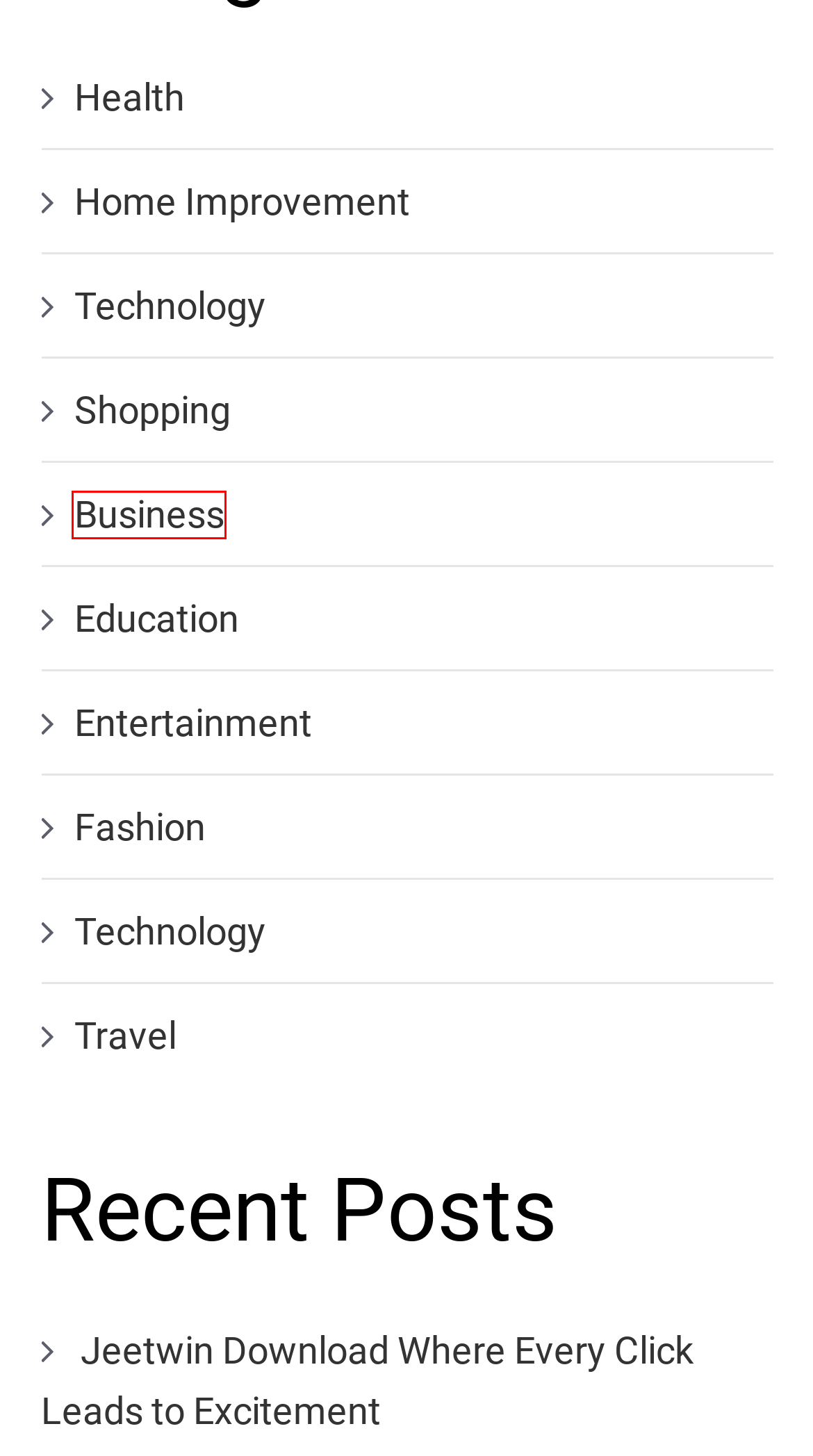You have a screenshot of a webpage with a red bounding box around a UI element. Determine which webpage description best matches the new webpage that results from clicking the element in the bounding box. Here are the candidates:
A. Travel – South Bay Cinemas
B. Jeetwin Download Where Every Click Leads to Excitement – South Bay Cinemas
C. Education – South Bay Cinemas
D. Fashion – South Bay Cinemas
E. Entertainment – South Bay Cinemas
F. Technology – South Bay Cinemas
G. Home Improvement – South Bay Cinemas
H. Business – South Bay Cinemas

H